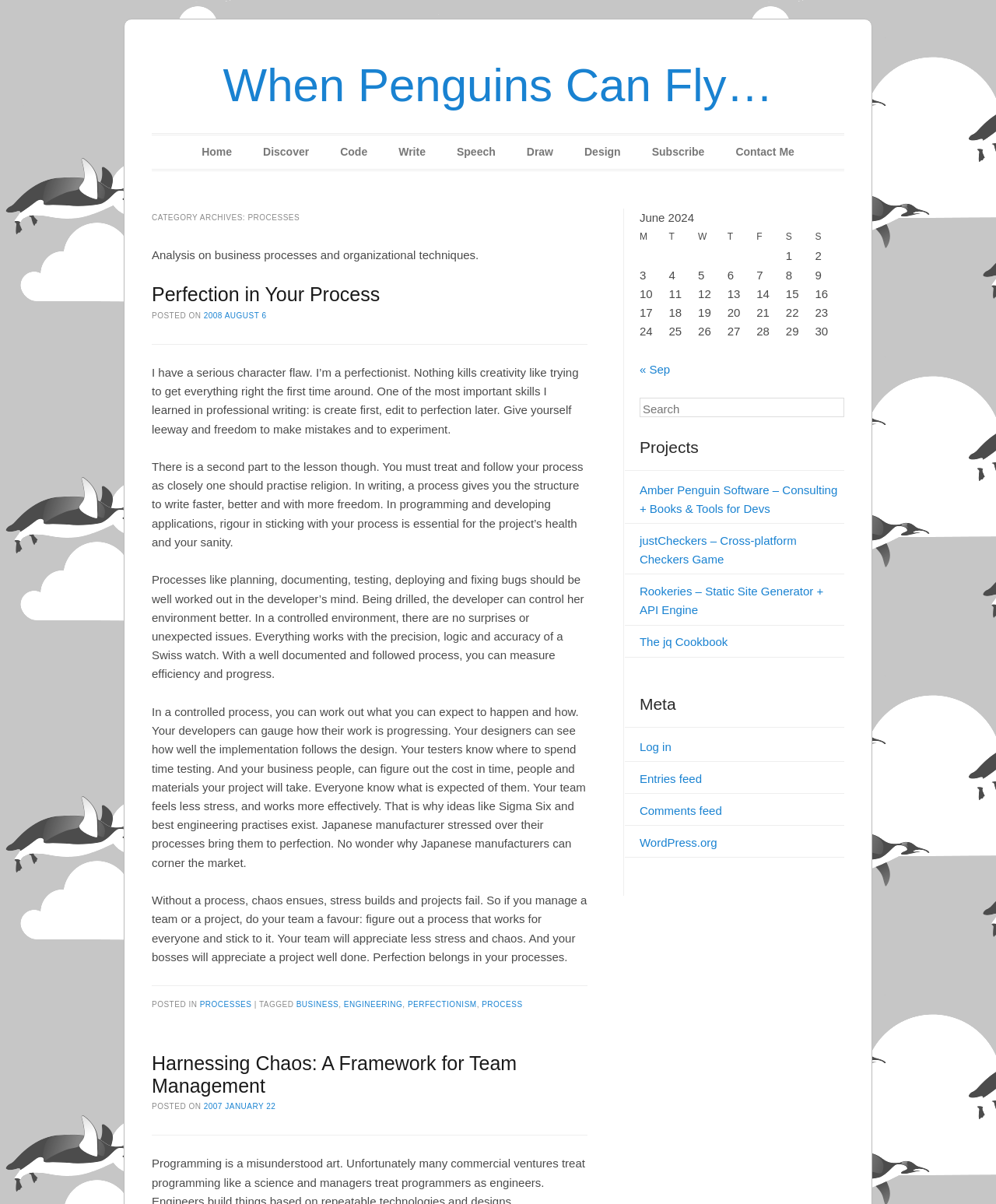Please identify the bounding box coordinates of the element I should click to complete this instruction: 'Read the post 'Harnessing Chaos: A Framework for Team Management''. The coordinates should be given as four float numbers between 0 and 1, like this: [left, top, right, bottom].

[0.152, 0.874, 0.535, 0.912]